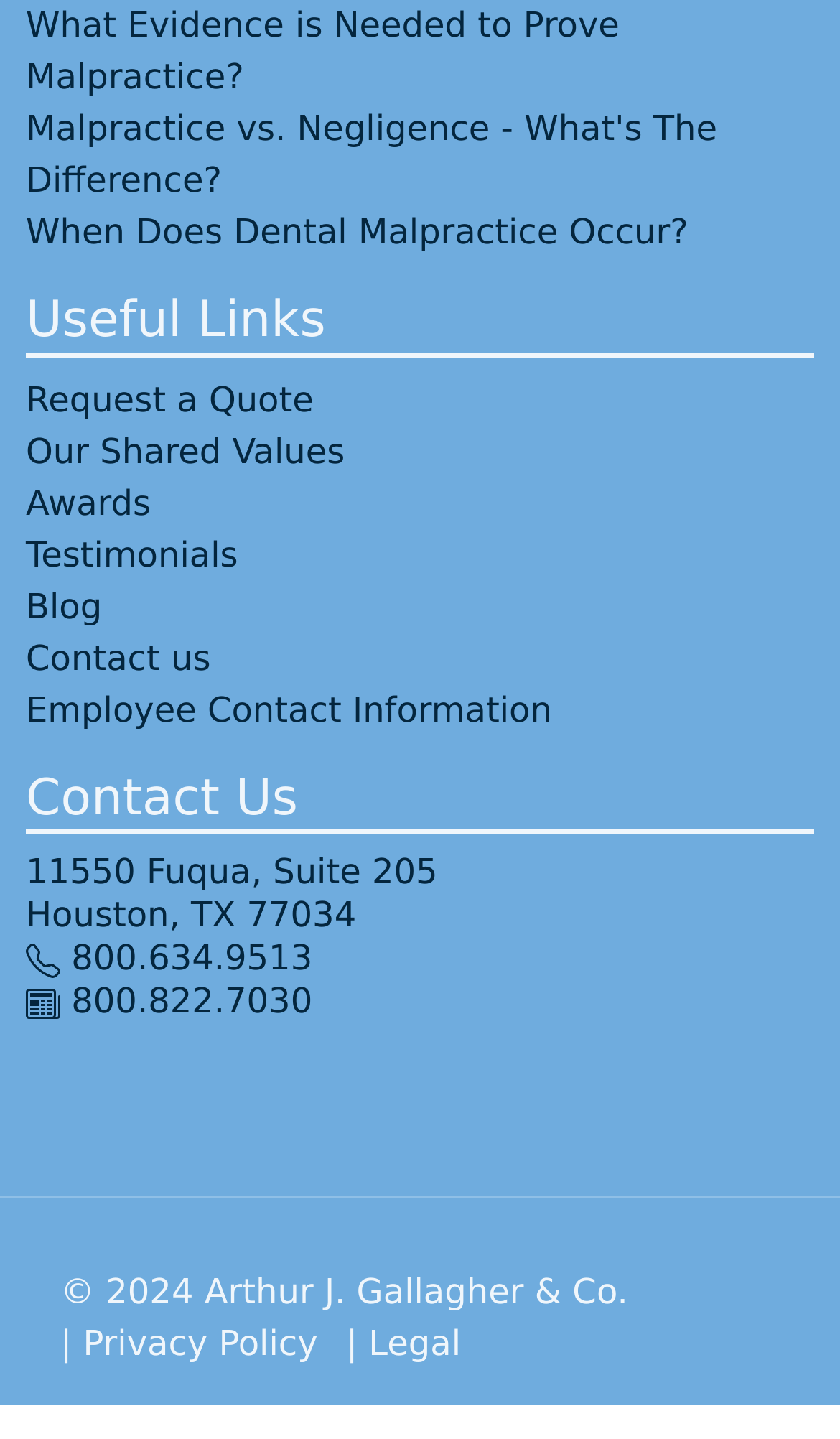Please find and report the bounding box coordinates of the element to click in order to perform the following action: "go to News". The coordinates should be expressed as four float numbers between 0 and 1, in the format [left, top, right, bottom].

None